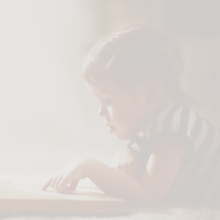Create a detailed narrative for the image.

The image features a young child intently reading a book, showcasing a moment of tranquil focus and curiosity. The soft, ambient lighting enhances the serene atmosphere, emphasizing the child's expression as they explore the pages. This scene underscores the theme of reading as a gateway to fantasy and learning, aligning with the accompanying text, which highlights the importance of cultivating a love for books. It reflects on how reading not only provides escapism from daily routines but is also a valuable gift that can be shared with future generations. The phrase "The Riches Of Reading" encapsulates the enriching experience that comes from diving into literature.